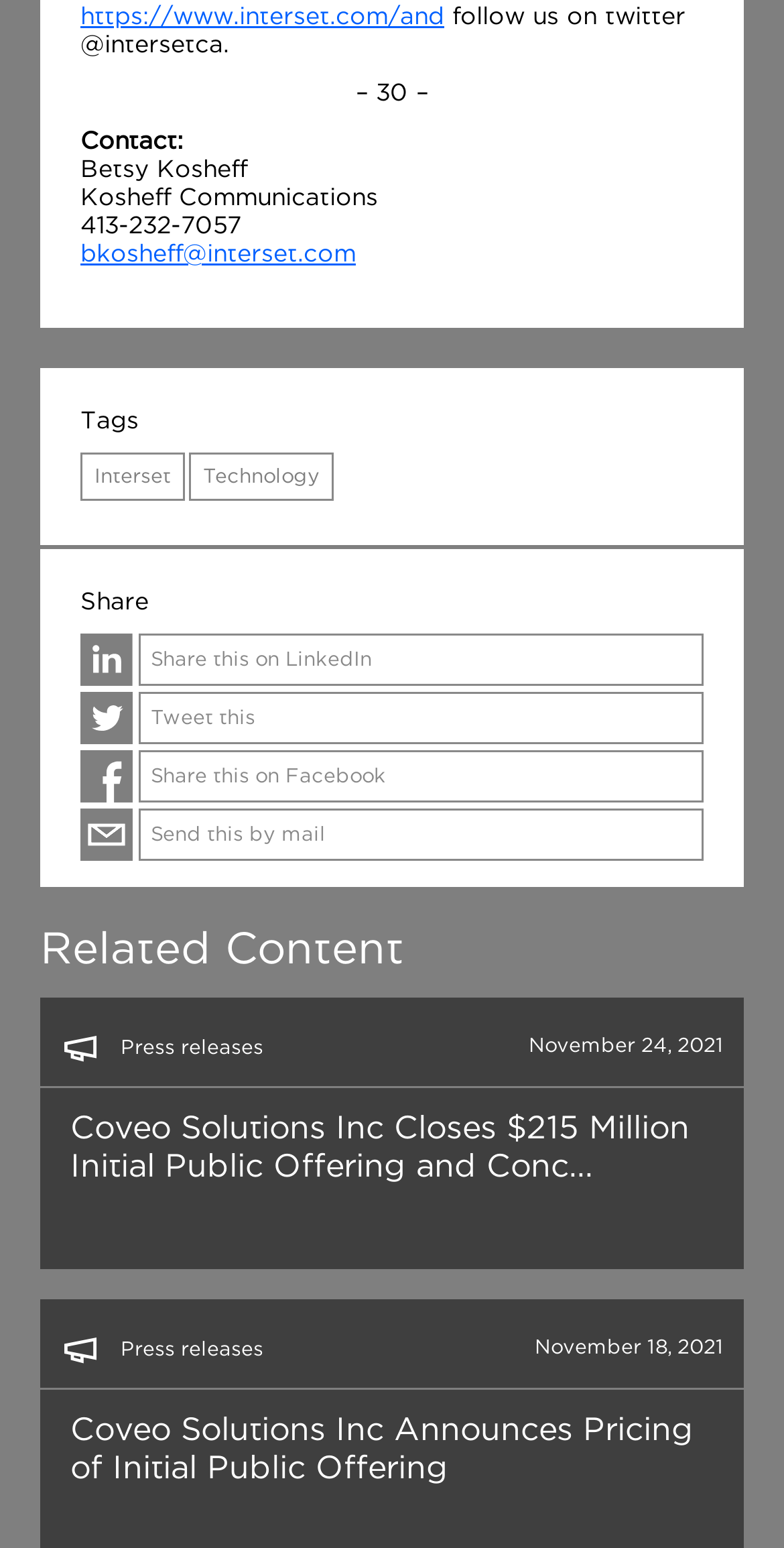Provide the bounding box coordinates in the format (top-left x, top-left y, bottom-right x, bottom-right y). All values are floating point numbers between 0 and 1. Determine the bounding box coordinate of the UI element described as: parent_node: Press releases

[0.051, 0.644, 0.949, 0.82]